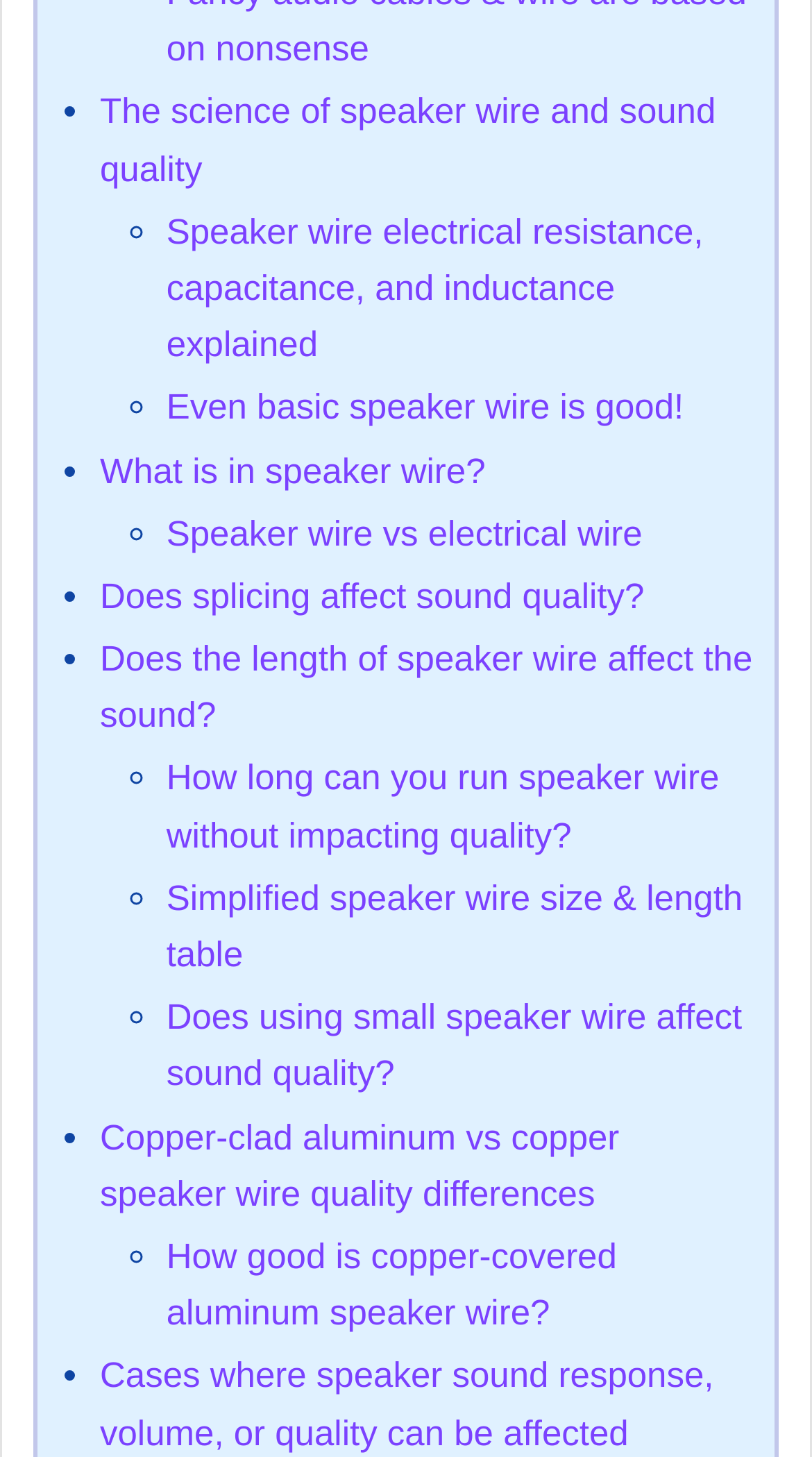Please specify the bounding box coordinates of the element that should be clicked to execute the given instruction: 'Learn about copper-clad aluminum vs copper speaker wire quality differences'. Ensure the coordinates are four float numbers between 0 and 1, expressed as [left, top, right, bottom].

[0.123, 0.767, 0.763, 0.833]